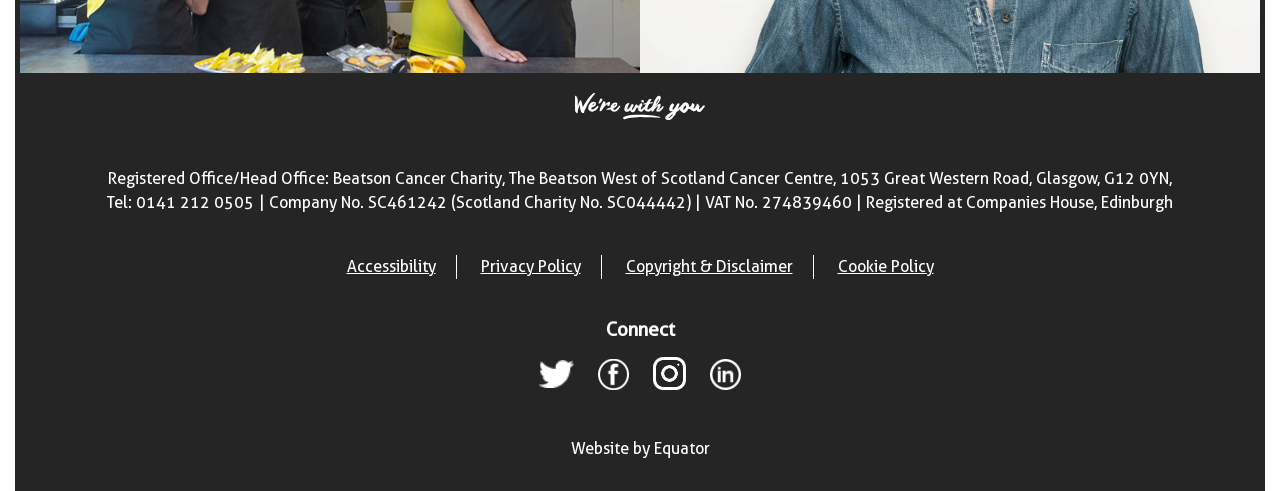Can you find the bounding box coordinates for the element that needs to be clicked to execute this instruction: "View company contact information"? The coordinates should be given as four float numbers between 0 and 1, i.e., [left, top, right, bottom].

[0.084, 0.345, 0.916, 0.383]